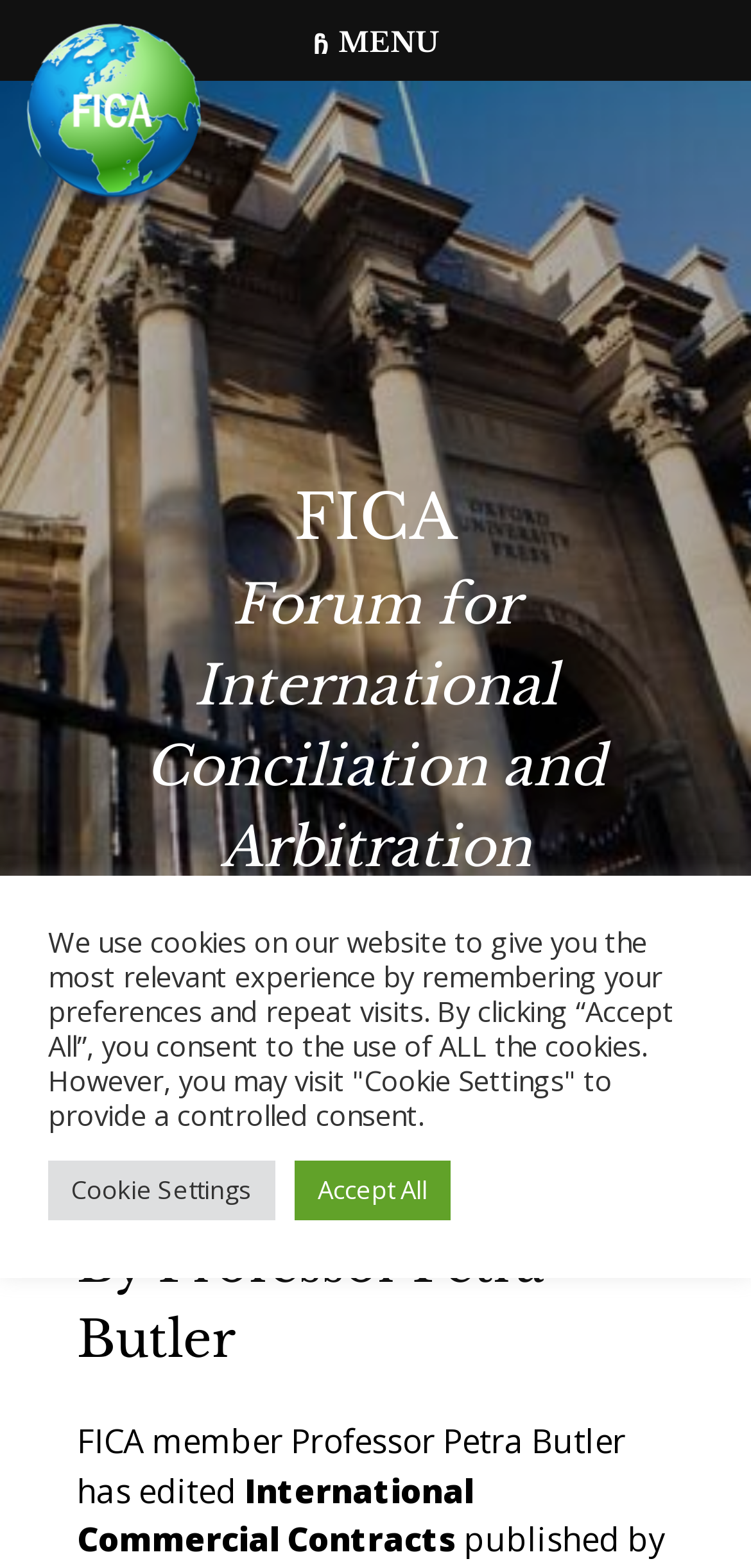What is the abbreviation of Forum for International Conciliation and Arbitration?
Look at the image and respond with a one-word or short phrase answer.

FICA